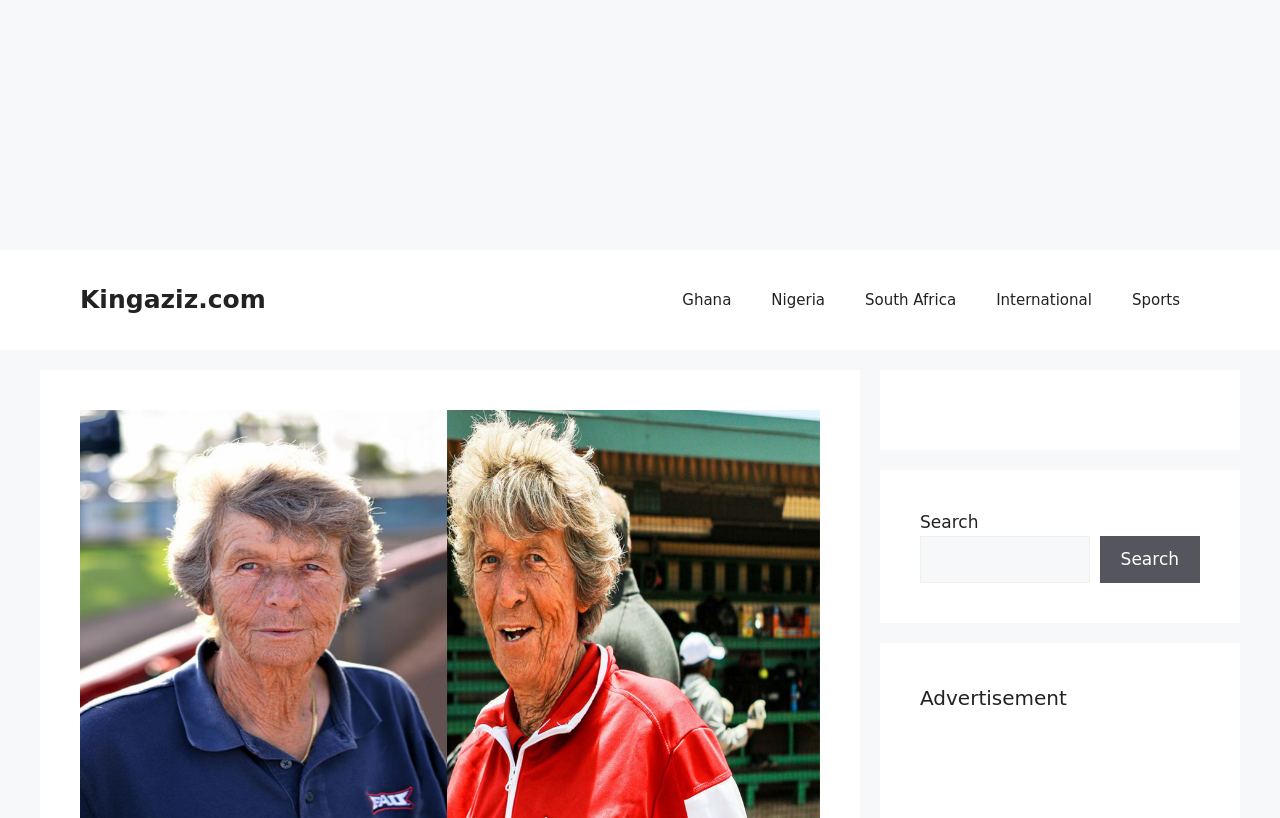What type of content is the webpage about?
Look at the screenshot and provide an in-depth answer.

I looked at the navigation menu and found a link labeled 'Sports', which suggests that the webpage is about sports-related content.